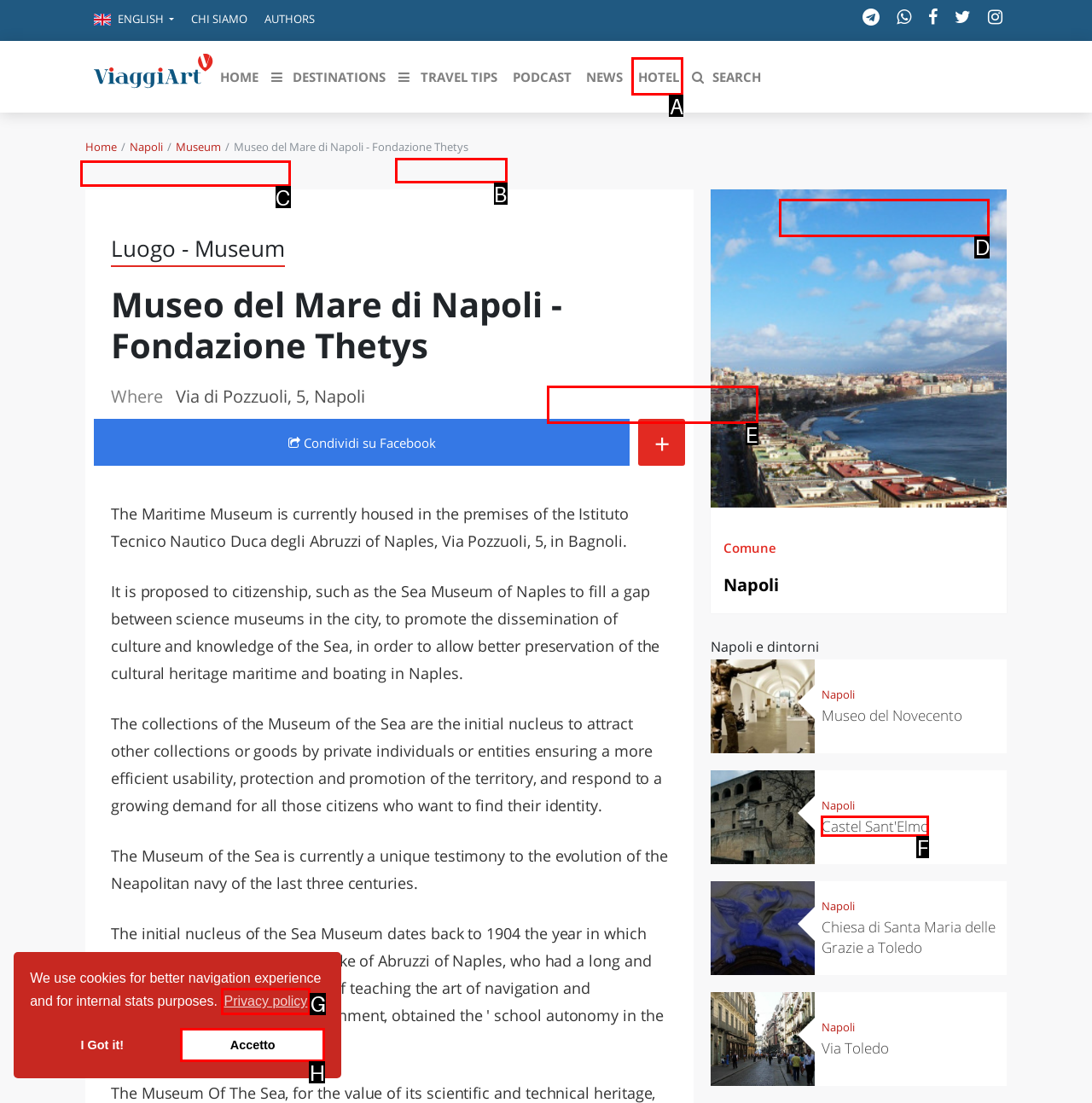Determine the HTML element to click for the instruction: Explore CANAZEI destination.
Answer with the letter corresponding to the correct choice from the provided options.

C